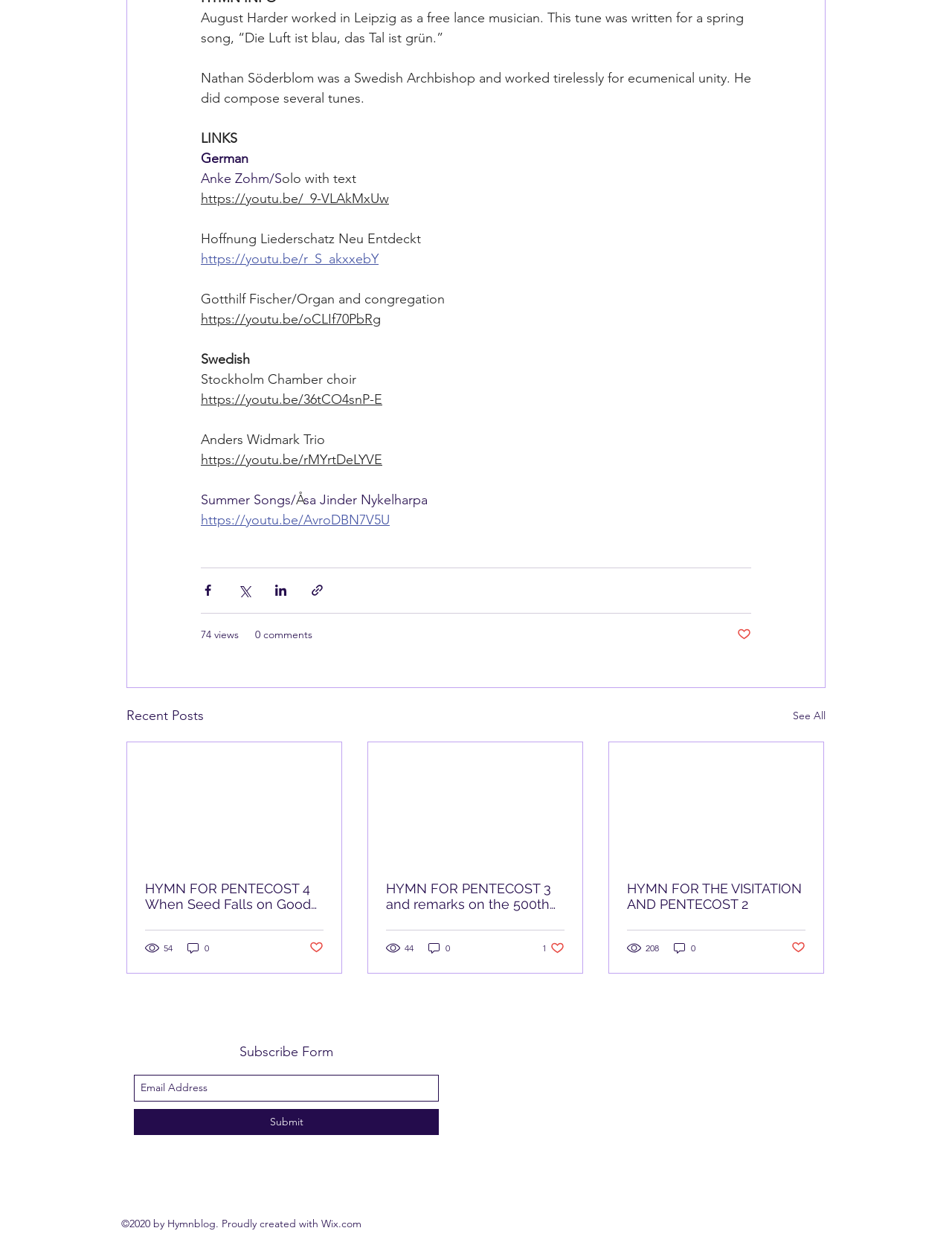Given the element description: "0 comments", predict the bounding box coordinates of the UI element it refers to, using four float numbers between 0 and 1, i.e., [left, top, right, bottom].

[0.268, 0.499, 0.328, 0.511]